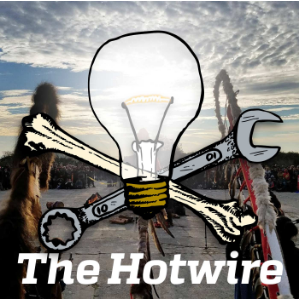Explain what is happening in the image with as much detail as possible.

The image features a bold and thought-provoking graphic representing "The Hotwire," a podcast that delves into anarchist news and social movements. At the center, a light bulb symbolizes ideas and enlightenment, surrounded by a wrench and a gear, signifying practical tools and activism. The background captures a striking sky, enhancing the inspiring theme of community and action. The title "The Hotwire" is prominently displayed at the bottom, conveying a sense of urgency and engagement with contemporary issues. This visual encapsulates the essence of the podcast, emphasizing resistance, mutual aid, and social justice activism.